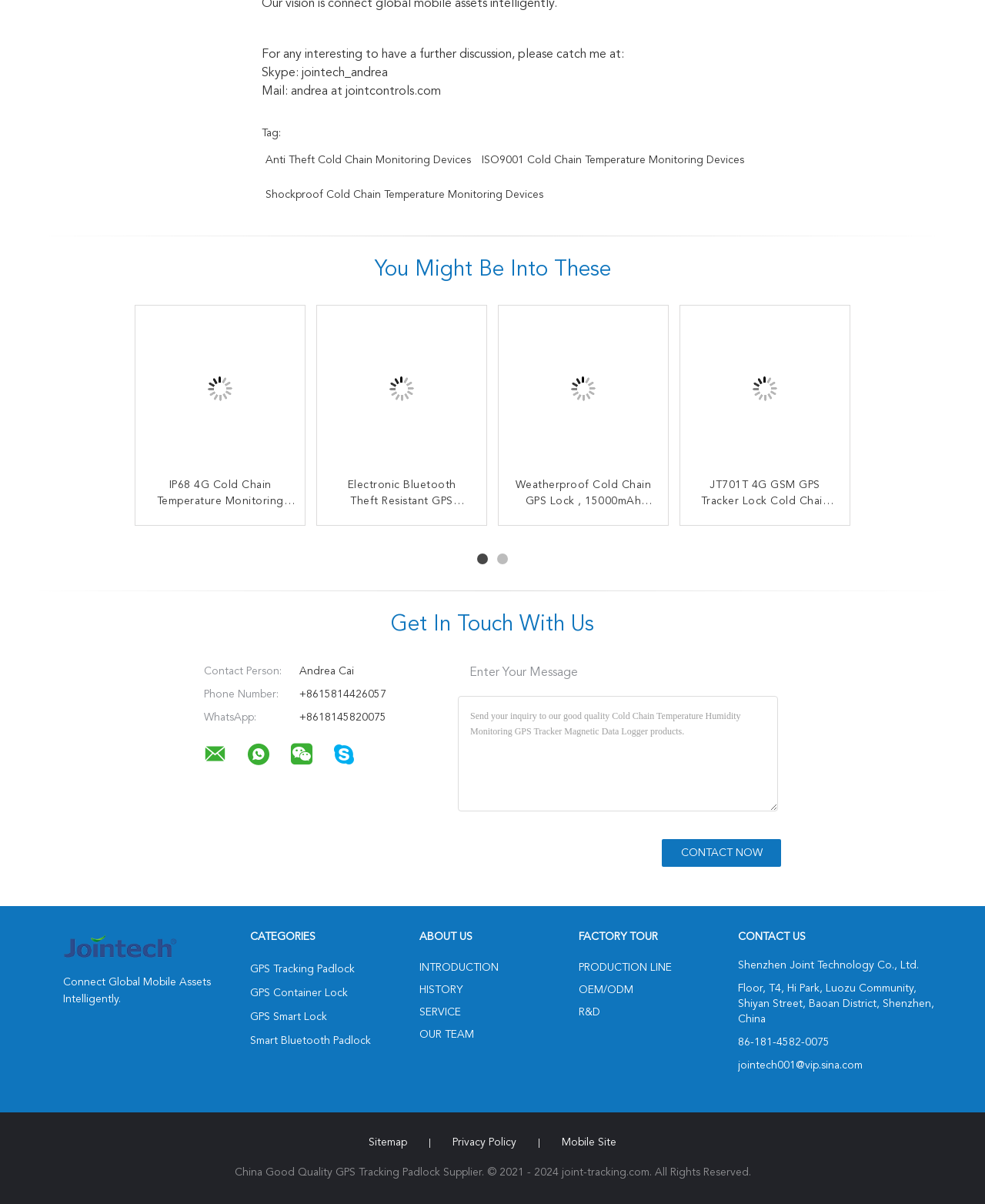Locate the bounding box of the UI element based on this description: "VISUALGUI". Provide four float numbers between 0 and 1 as [left, top, right, bottom].

None